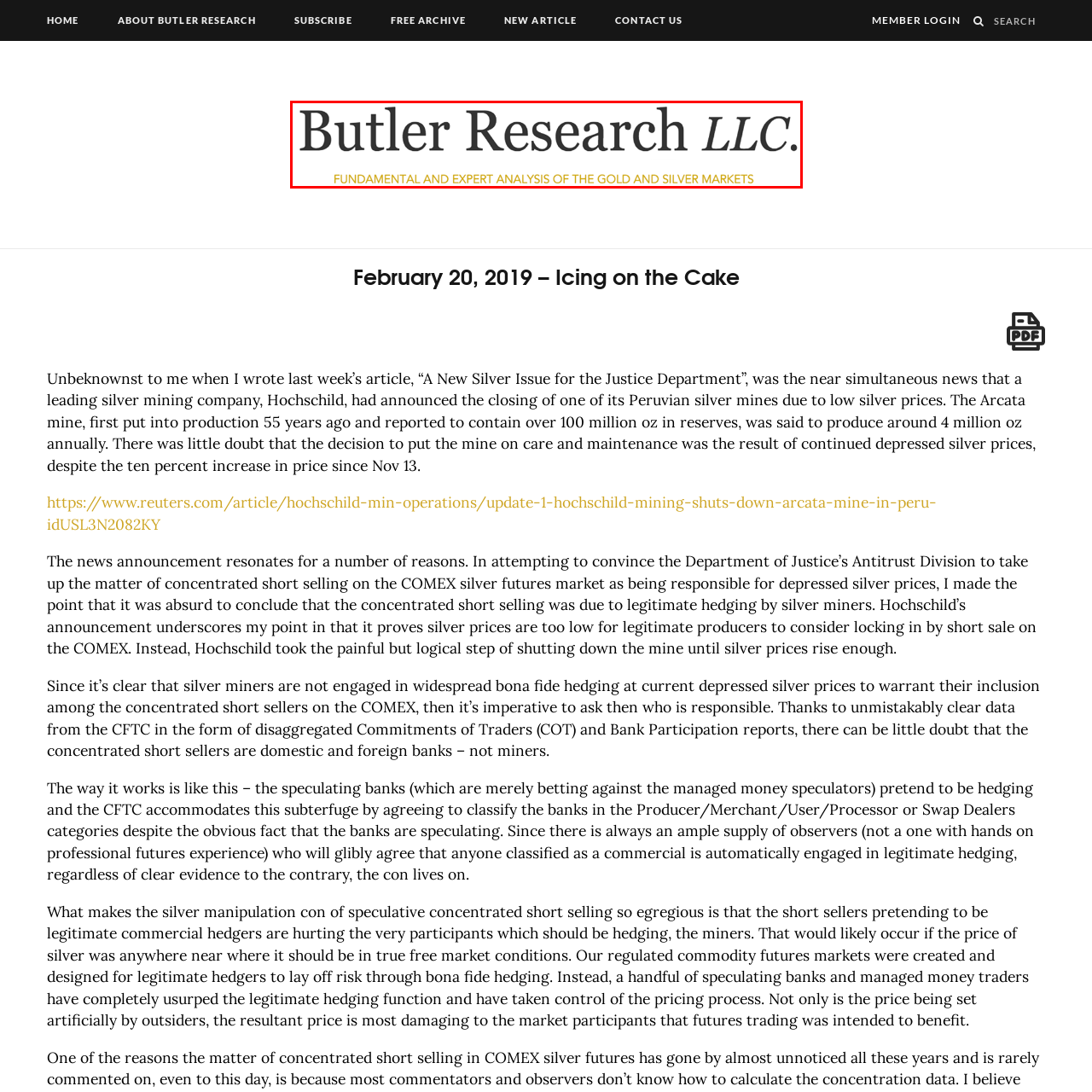Articulate a detailed description of the image inside the red frame.

The image showcases the logo of Butler Research LLC, featuring the name prominently in a bold, sophisticated font. Below the name, in a smaller size, is the tagline "FUNDAMENTAL AND EXPERT ANALYSIS OF THE GOLD AND SILVER MARKETS," highlighting the organization's focus on delivering in-depth insights and evaluations related to the precious metals market. The overall design reflects a professional and authoritative tone, positioning Butler Research as a credible source for analysis in the gold and silver sectors. This logo serves as a visual anchor for the webpage titled "February 20, 2019 – Icing on the Cake," hinting at the content's analytical nature and its relevance to market trends and issues in the precious metals industry.